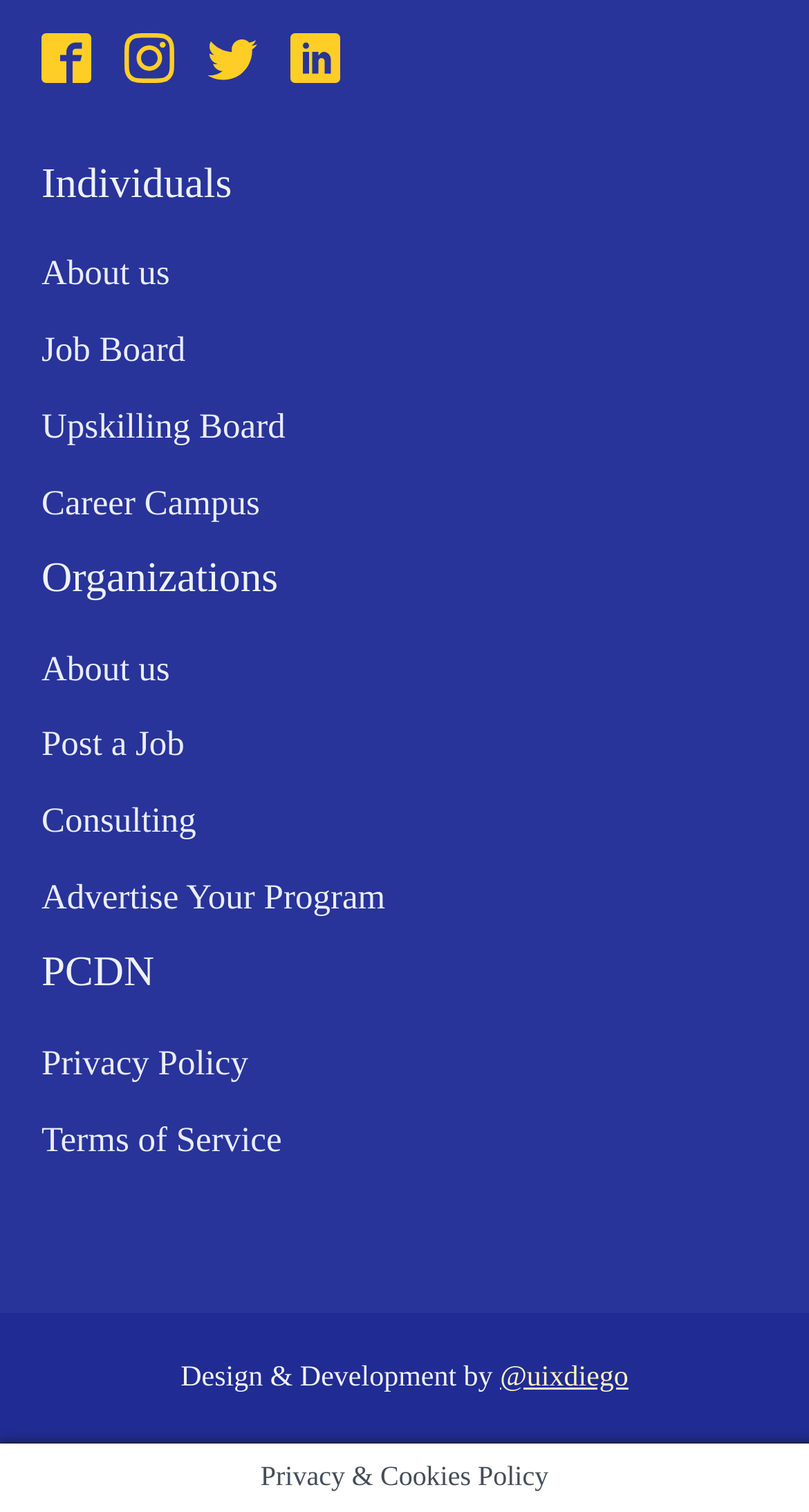How many links are there in the Organizations section?
Analyze the image and deliver a detailed answer to the question.

I counted the number of links in the Organizations section and found that there are 4 links: 'About us', 'Post a Job', 'Consulting', and 'Advertise Your Program'.